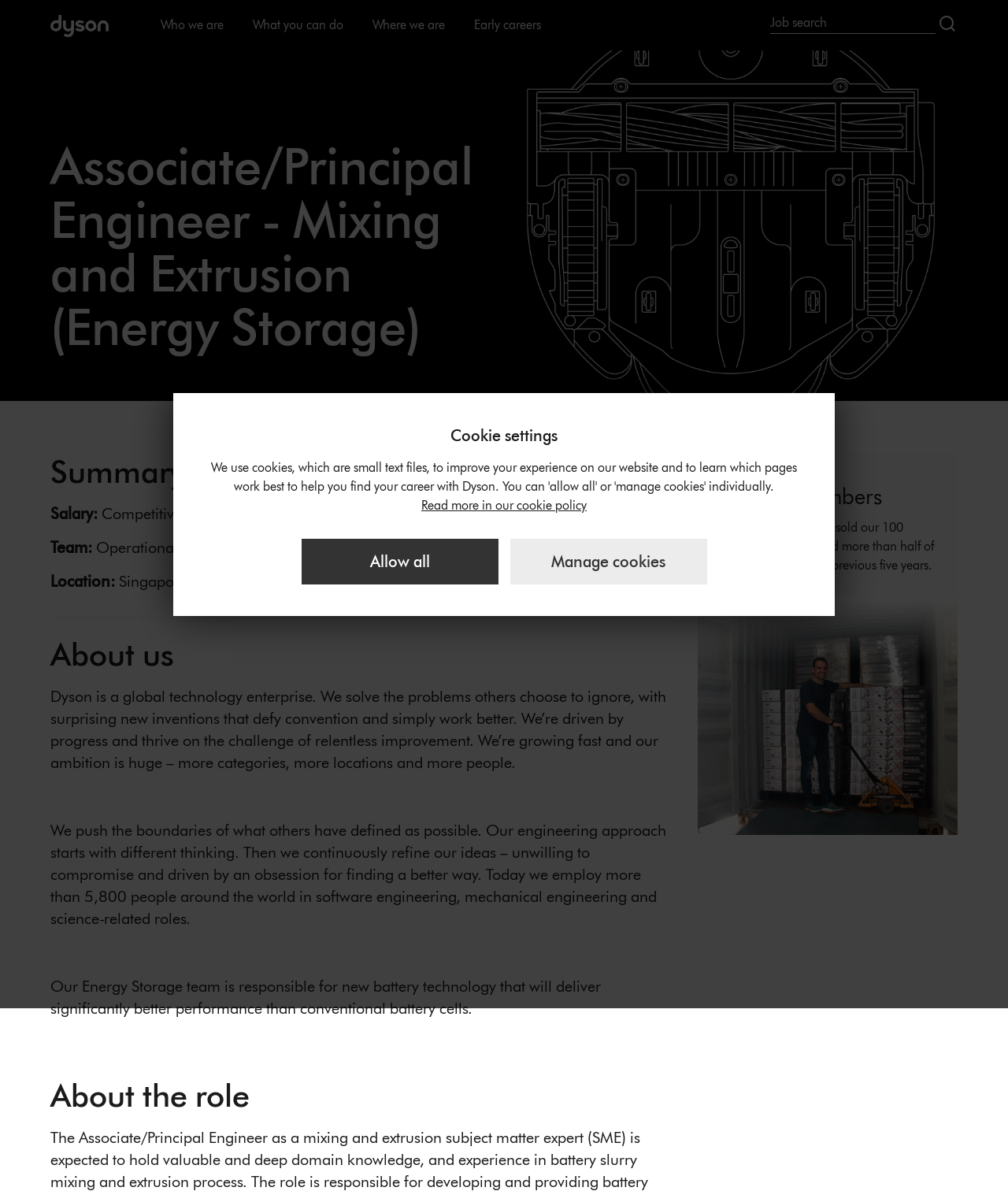Create a detailed summary of the webpage's content and design.

The webpage is a job posting for an Associate/Principal Engineer position at Dyson, a global technology enterprise. At the top of the page, there is a dialog box for cookie settings with options to read more about the cookie policy, allow all cookies, or manage cookies. Below this, there is a link to the Dyson homepage, accompanied by the Dyson logo.

The main navigation menu is located at the top of the page, with buttons for "Who we are", "What you can do", "Where we are", and "Early careers". To the right of the navigation menu, there is a job search feature with a search box and a search button.

The main content of the page is divided into sections. The first section displays the job title, "Associate/Principal Engineer - Mixing and Extrusion (Energy Storage)", and a summary of the job, which includes details such as salary, team, and location.

Below the summary, there is a section about Dyson, which describes the company as a global technology enterprise that solves problems and creates new inventions. This section also mentions Dyson's growth and ambition, as well as its approach to engineering and innovation.

The next section is about the Energy Storage team, which is responsible for developing new battery technology. Following this, there is a section about the role, which is not fully described in the provided accessibility tree.

To the right of the main content, there is a complementary section that displays some statistics about Dyson, including the number of machines sold and the company's growth rate.